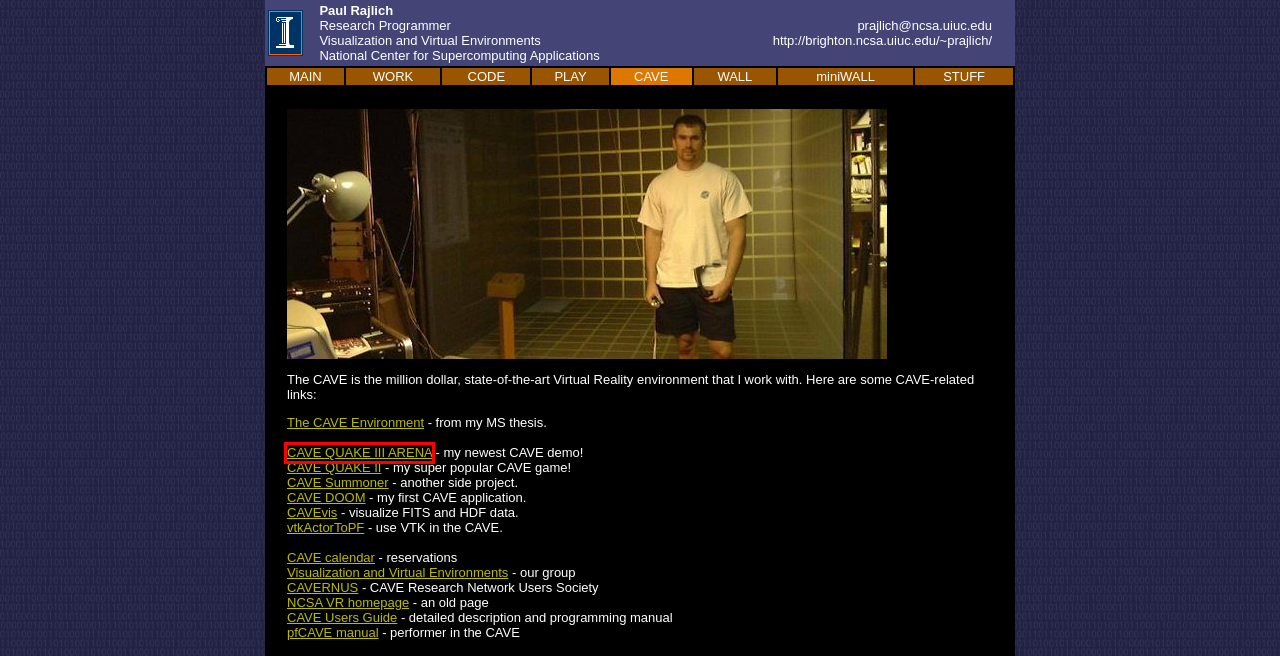Examine the screenshot of a webpage with a red bounding box around a UI element. Select the most accurate webpage description that corresponds to the new page after clicking the highlighted element. Here are the choices:
A. Paul Rajlich - code
B. Paul Rajlich - wall
C. Paul Rajlich - main
D. CAVE QUAKE III ARENA
E. Paul Rajlich - work
F. Paul Rajlich - miniWall
G. Paul Rajlich - stuff
H. Paul Rajlich - play

D